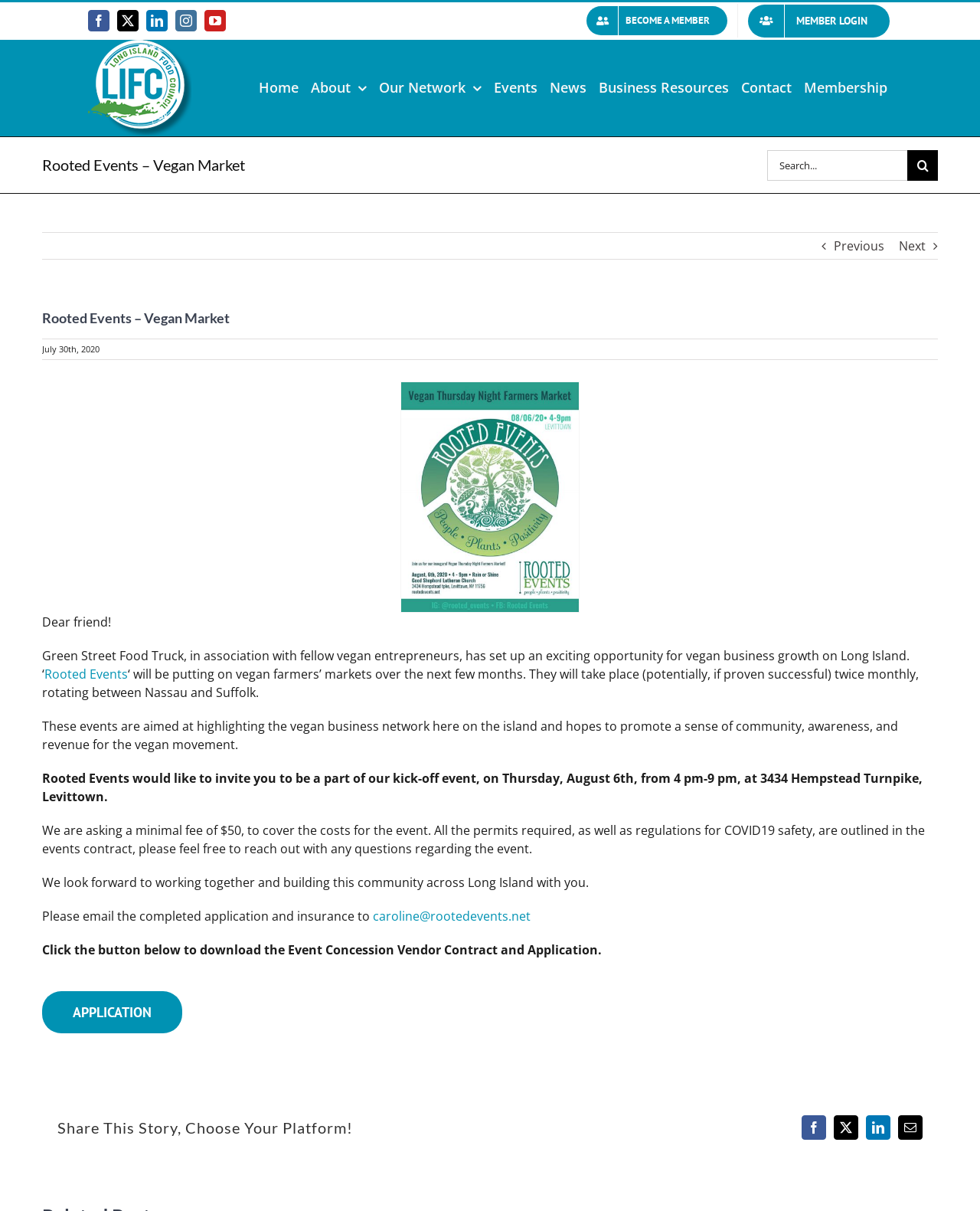Elaborate on the webpage's design and content in a detailed caption.

The webpage is about Rooted Events, a vegan market on Long Island. At the top, there are social media links to Facebook, LinkedIn, Instagram, and YouTube, as well as a navigation menu with links to become a member, member login, and the Long Island Food Council logo. Below this, there is a main navigation menu with links to home, about, our network, events, news, business resources, contact, and membership.

The page title bar is located below the main navigation menu, featuring a heading that reads "Rooted Events – Vegan Market" and a search bar with a search button. There are also links to previous and next pages.

The main content of the page starts with a heading that repeats the page title, followed by a date, "July 30th, 2020". There is a link to download a Rooted Event Flyer. The main text describes the Rooted Events initiative, which aims to promote vegan business growth on Long Island through vegan farmers' markets. The text explains that the events will take place twice a month, rotating between Nassau and Suffolk, and invites readers to participate in the kick-off event on August 6th.

The text also outlines the costs and requirements for participating in the event, including a $50 fee to cover costs and regulations for COVID19 safety. There is a call to action to email the completed application and insurance to a specified email address. A link to download the Event Concession Vendor Contract and Application is provided.

At the bottom of the page, there is a heading that reads "Share This Story, Choose Your Platform!" with links to share the story on Facebook, LinkedIn, and via email. Finally, there is a link to go to the top of the page.